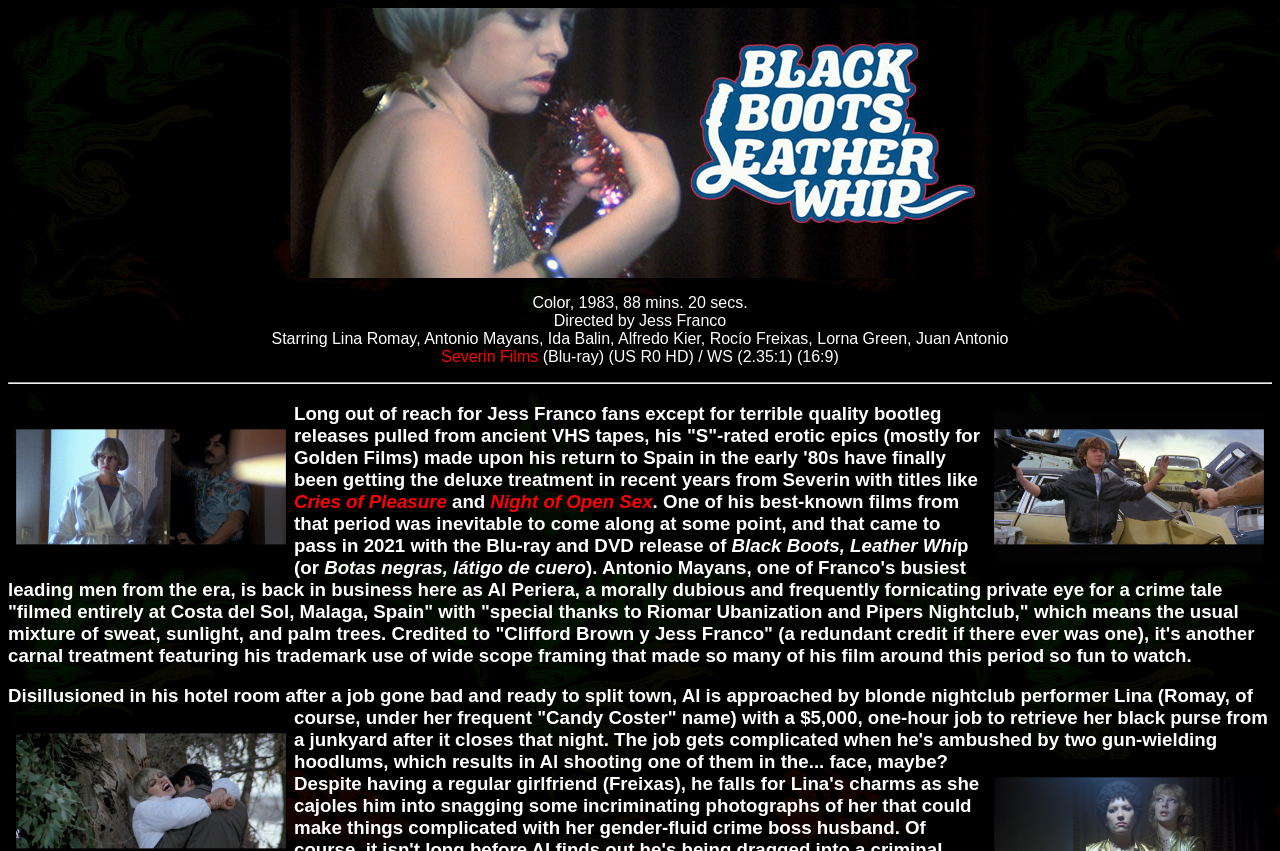Where was the film 'Black Boots, Leather Whip' filmed?
Using the visual information, reply with a single word or short phrase.

Costa del Sol, Malaga, Spain